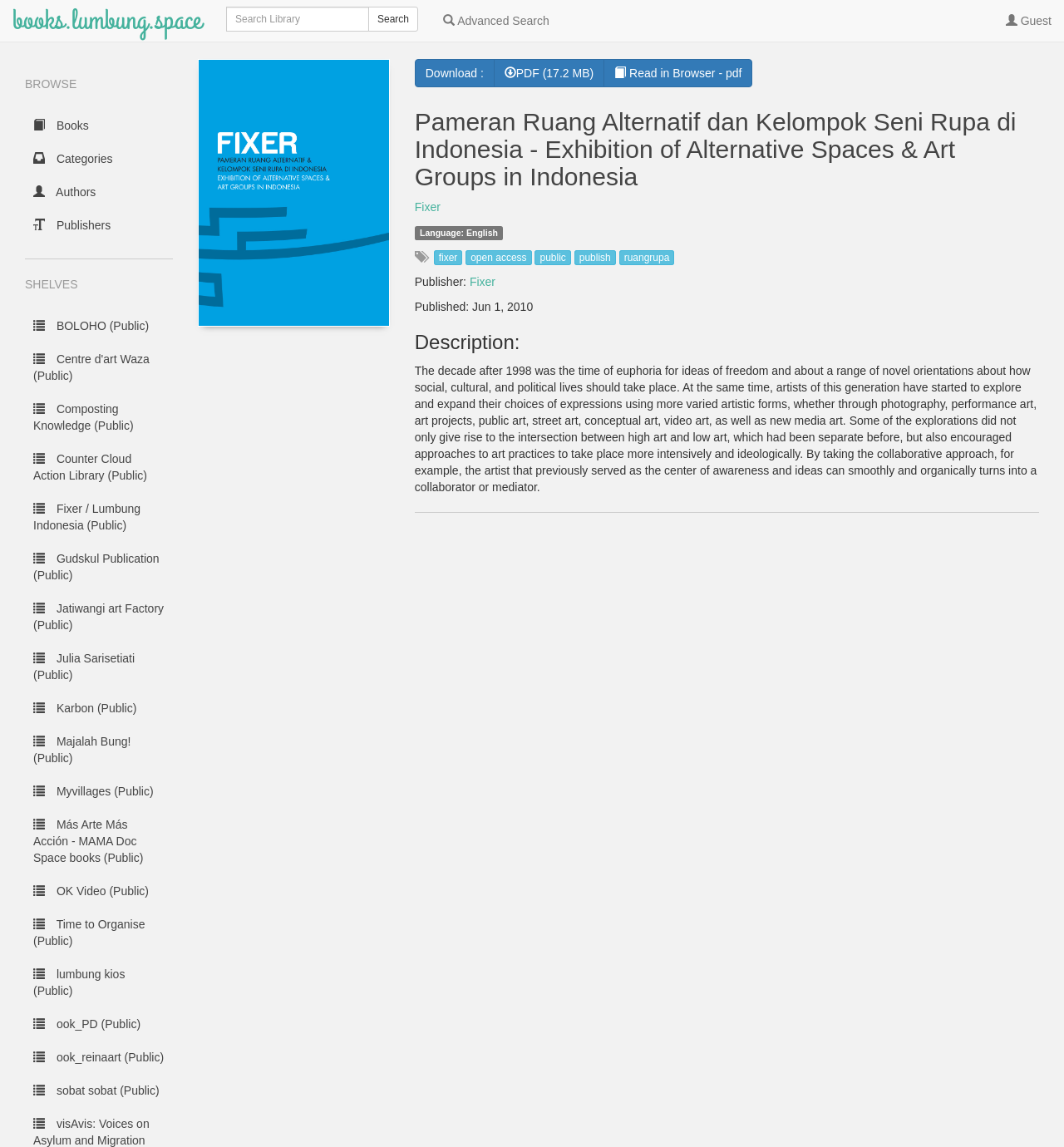Who is the publisher of the book?
Provide a detailed answer to the question using information from the image.

I found the answer by looking at the static text element on the webpage, which says 'Publisher: Fixer'. This element is located below the heading and above the buttons, and it clearly indicates the publisher of the book.